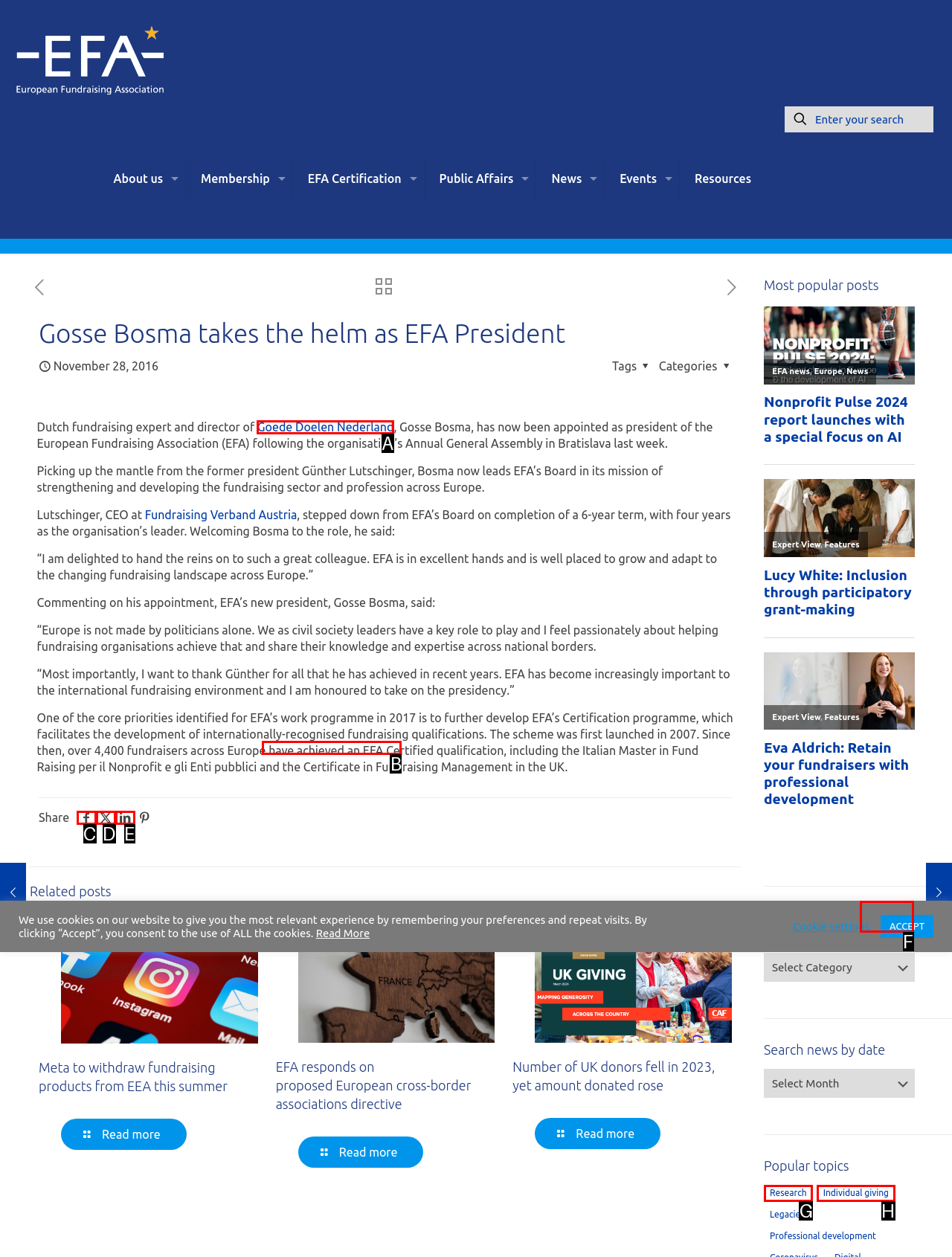Match the description: aria-label="x twitter icon" to the appropriate HTML element. Respond with the letter of your selected option.

D